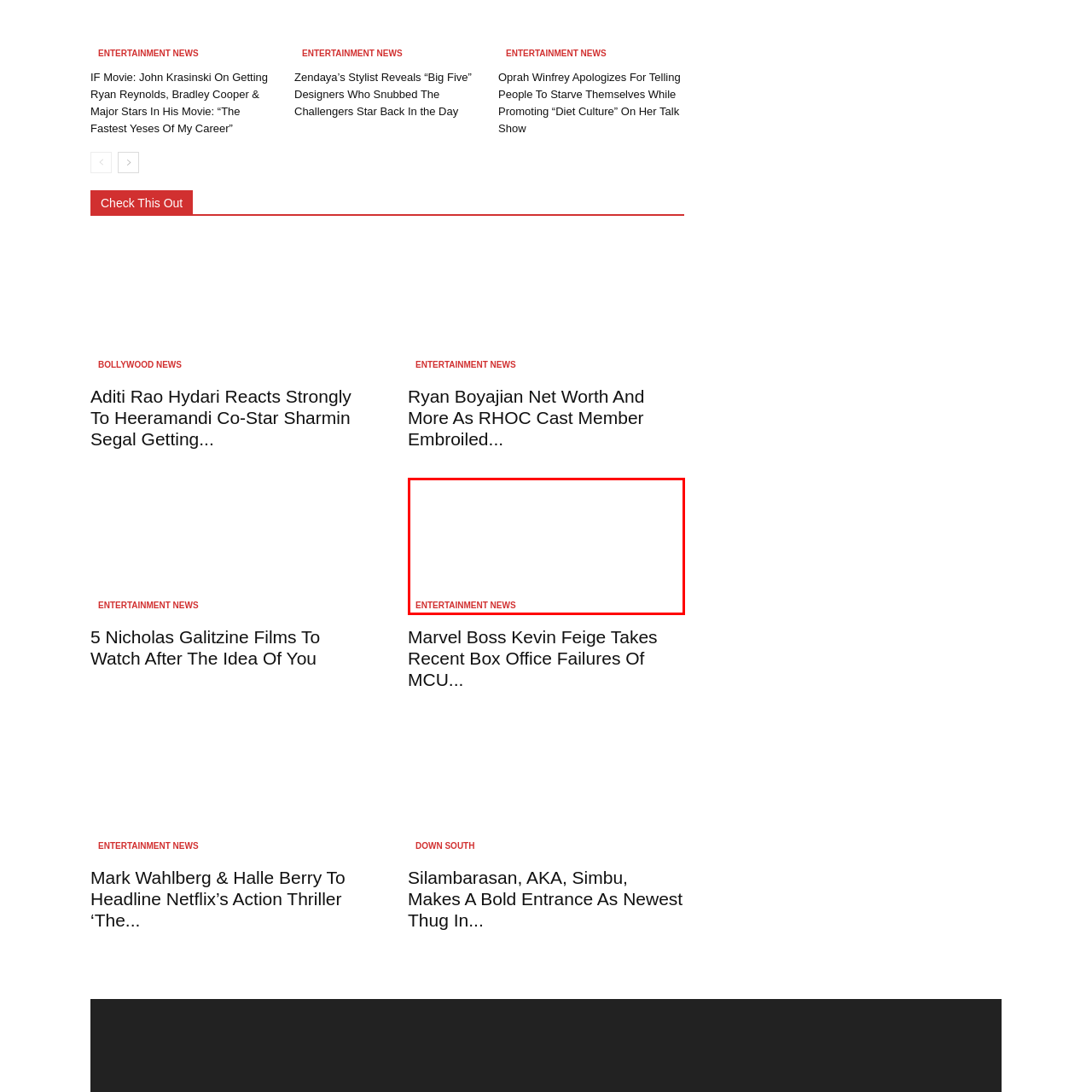What is the Marvel Cinematic Universe (MCU) facing?
Look closely at the portion of the image highlighted by the red bounding box and provide a comprehensive answer to the question.

The Marvel Cinematic Universe (MCU) is facing challenges at the box office, as reflected in the article's discussion of Kevin Feige's reflections on the recent state of the franchise.